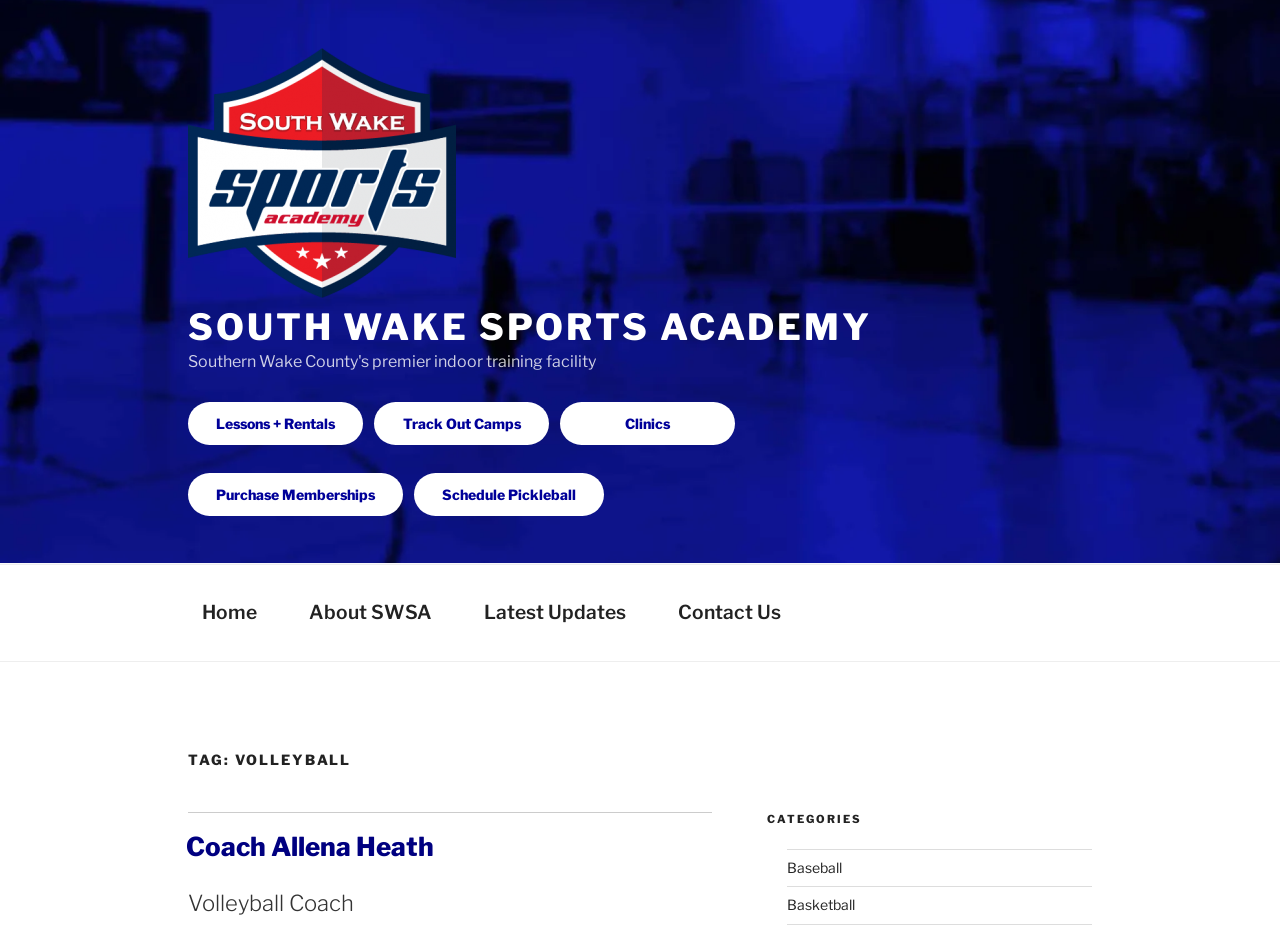How many categories are listed?
Please answer the question with as much detail and depth as you can.

The categories are listed in the section with the heading 'CATEGORIES', which includes 'Baseball' and 'Basketball', making a total of 2 categories.